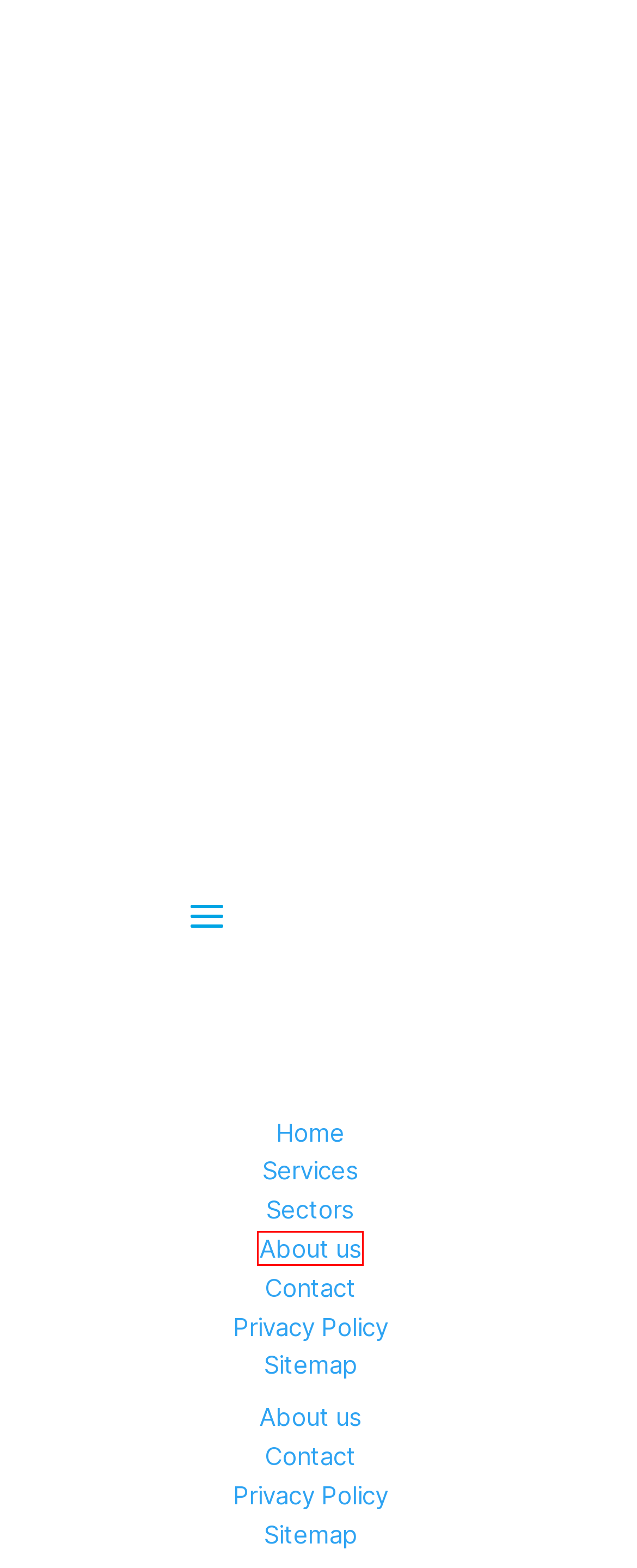Take a look at the provided webpage screenshot featuring a red bounding box around an element. Select the most appropriate webpage description for the page that loads after clicking on the element inside the red bounding box. Here are the candidates:
A. Sitemap - The NX Group
B. Privacy Policy - The NX Group
C. Industry Sectors | The NX Group
D. Logistics Services | The NX Group
E. About Us | The NX Group
F. Get in touch with us today | The NX Group
G. Supply Chain Planning | Forecasting Stock | The NX Group
H. Business Archives - The NX Group

E